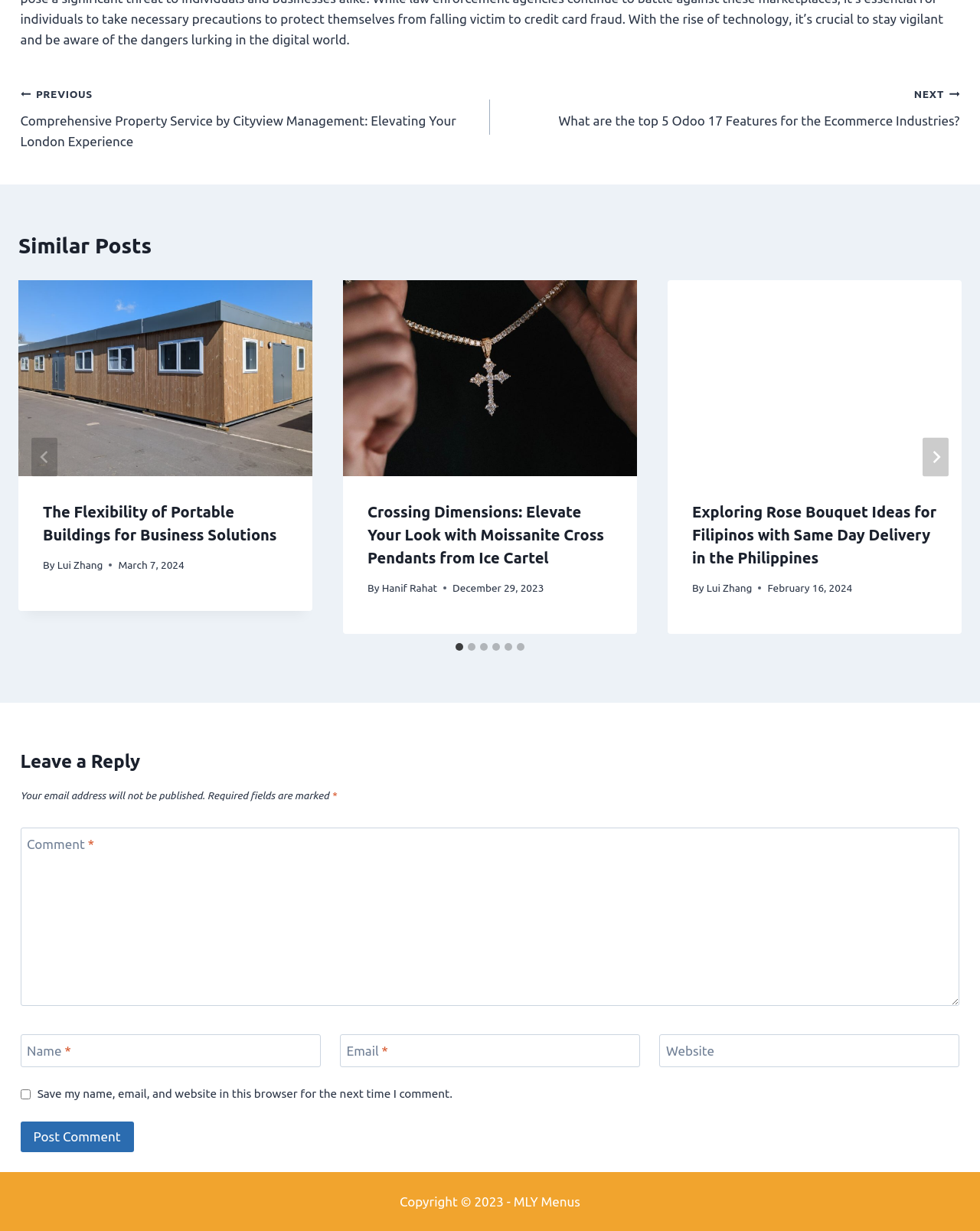Can you find the bounding box coordinates for the UI element given this description: "name="submit" value="Post Comment""? Provide the coordinates as four float numbers between 0 and 1: [left, top, right, bottom].

[0.021, 0.911, 0.136, 0.936]